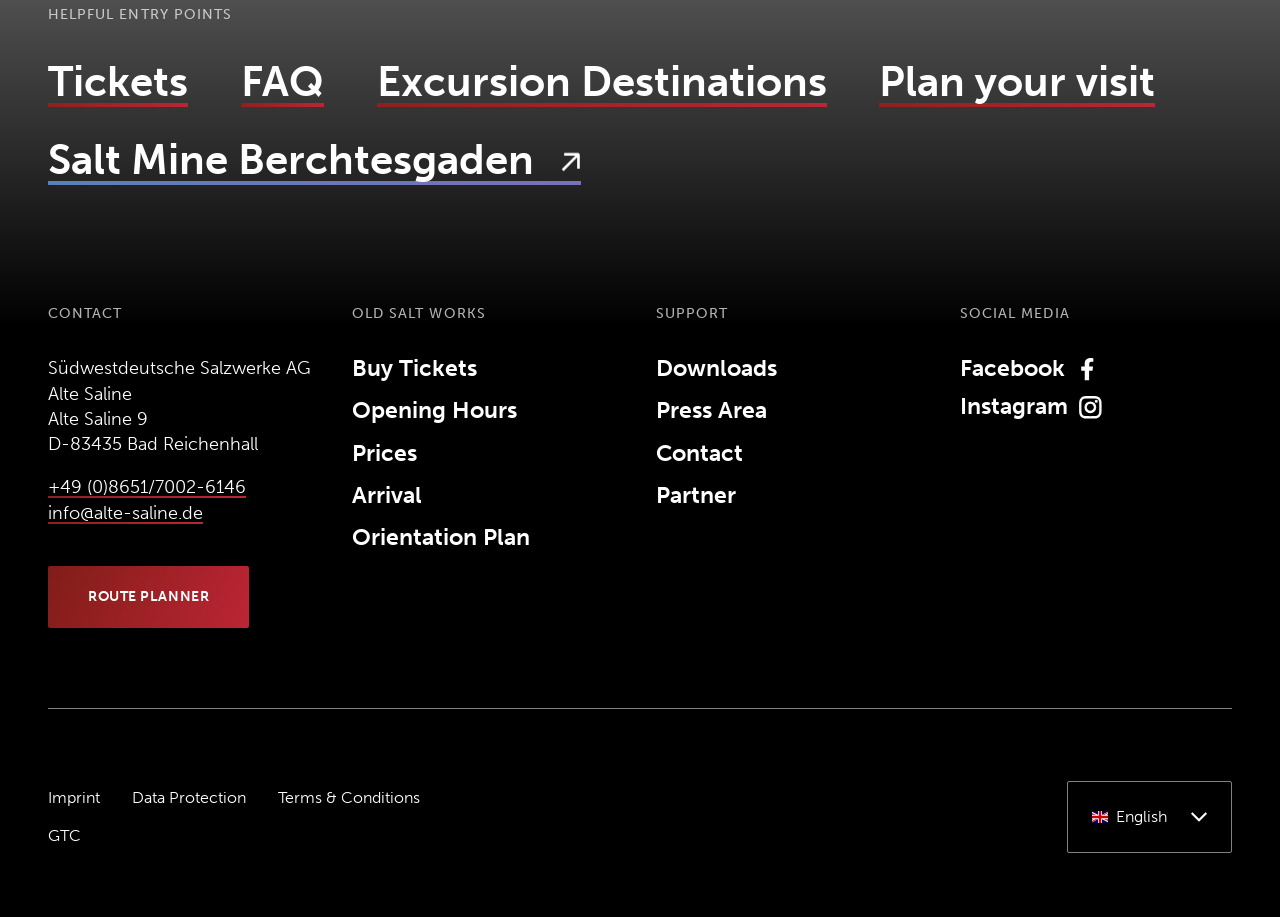Consider the image and give a detailed and elaborate answer to the question: 
What is the address of the salt works?

I found the answer by looking at the static text elements with the address information, which are located at the top left of the webpage, below the 'CONTACT' heading.